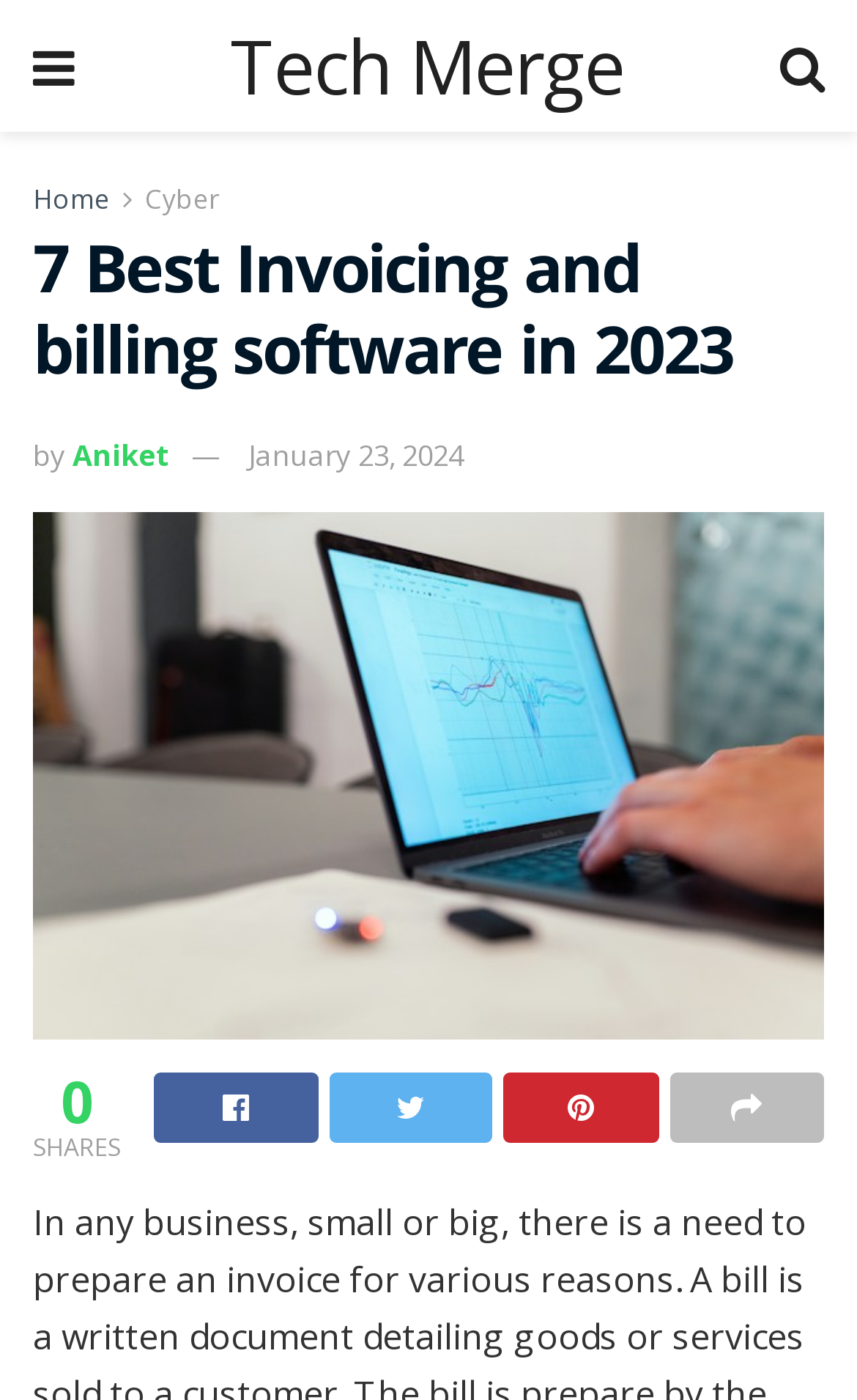How many social media sharing options are available?
Offer a detailed and exhaustive answer to the question.

I counted the number of social media sharing icons at the bottom of the webpage, which are Facebook, Twitter, LinkedIn, and Pinterest, so there are 4 social media sharing options available.